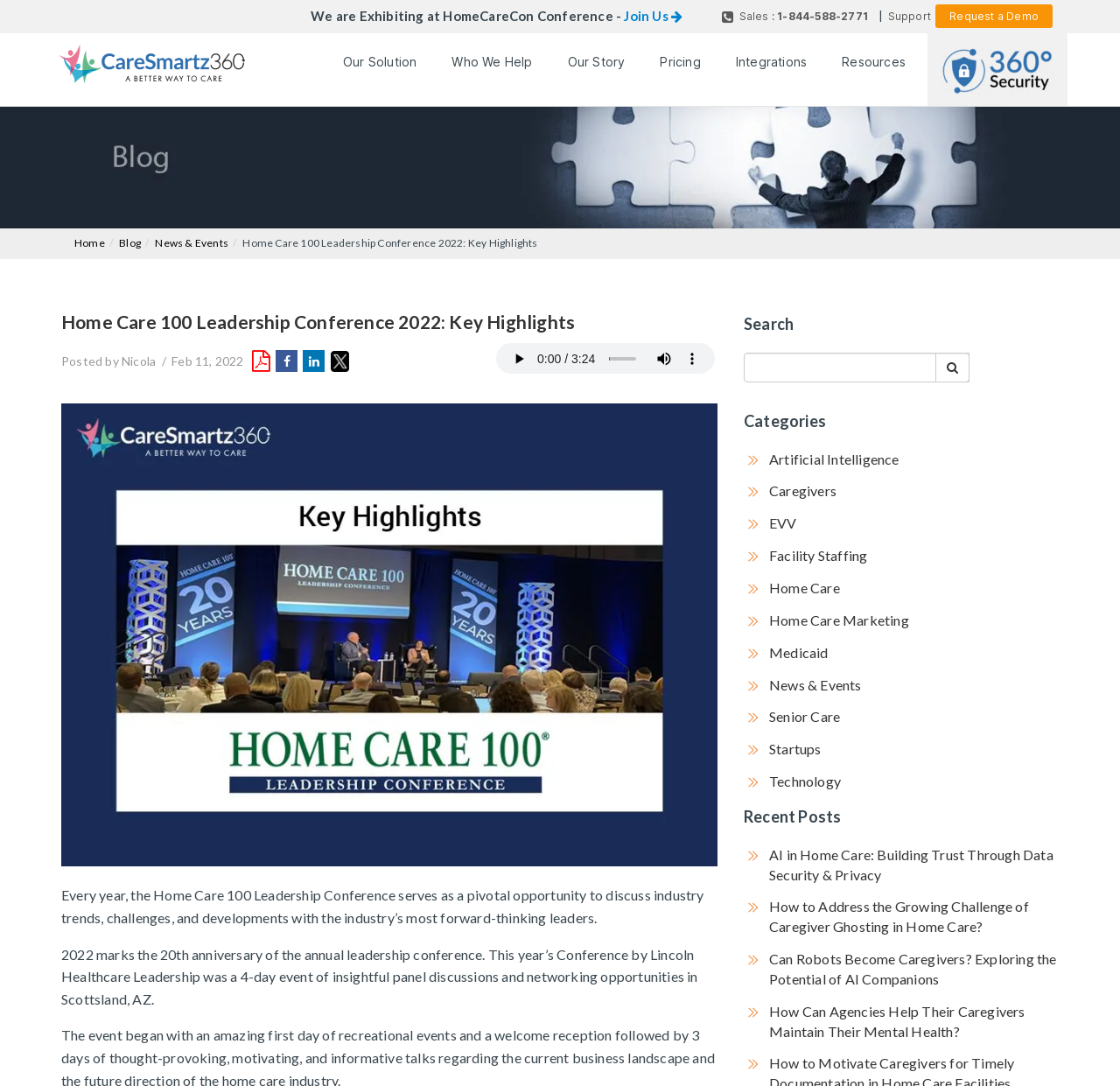Detail the features and information presented on the webpage.

The webpage appears to be a blog post about the Home Care 100 Leadership Conference 2022. At the top, there is a heading that reads "We are Exhibiting at HomeCareCon Conference - Join Us" with a link to join. Below this, there is a row of links, including "Sales", "Support", and "Request a Demo", separated by a vertical line.

To the left of this row, there is a link to "Cloud-based Home Care Software - CareSmartz360" with an accompanying image. Below this, there are several links to different sections of the website, including "Our Solution", "Who We Help", "Our Story", "Pricing", "Integrations", "Resources", and "Security and Trust", with an image associated with the last link.

Above the main content area, there is a navigation breadcrumb with links to "Home", "Blog", and "News & Events". The main heading of the page reads "Home Care 100 Leadership Conference 2022: Key Highlights" with a link to the same title. Below this, there is a paragraph of text that describes the conference, followed by a figure with an image and a block of text that summarizes the event.

To the right of the main content area, there is a search bar with a heading that reads "Search". Below this, there are several categories listed, including "Artificial Intelligence", "Caregivers", "EVV", and others, each with a link to related content. Further down, there is a section titled "Recent Posts" with links to several blog posts, including "AI in Home Care: Building Trust Through Data Security & Privacy" and "How to Address the Growing Challenge of Caregiver Ghosting in Home Care?".

At the very top of the page, there is a banner image that spans the entire width of the page.